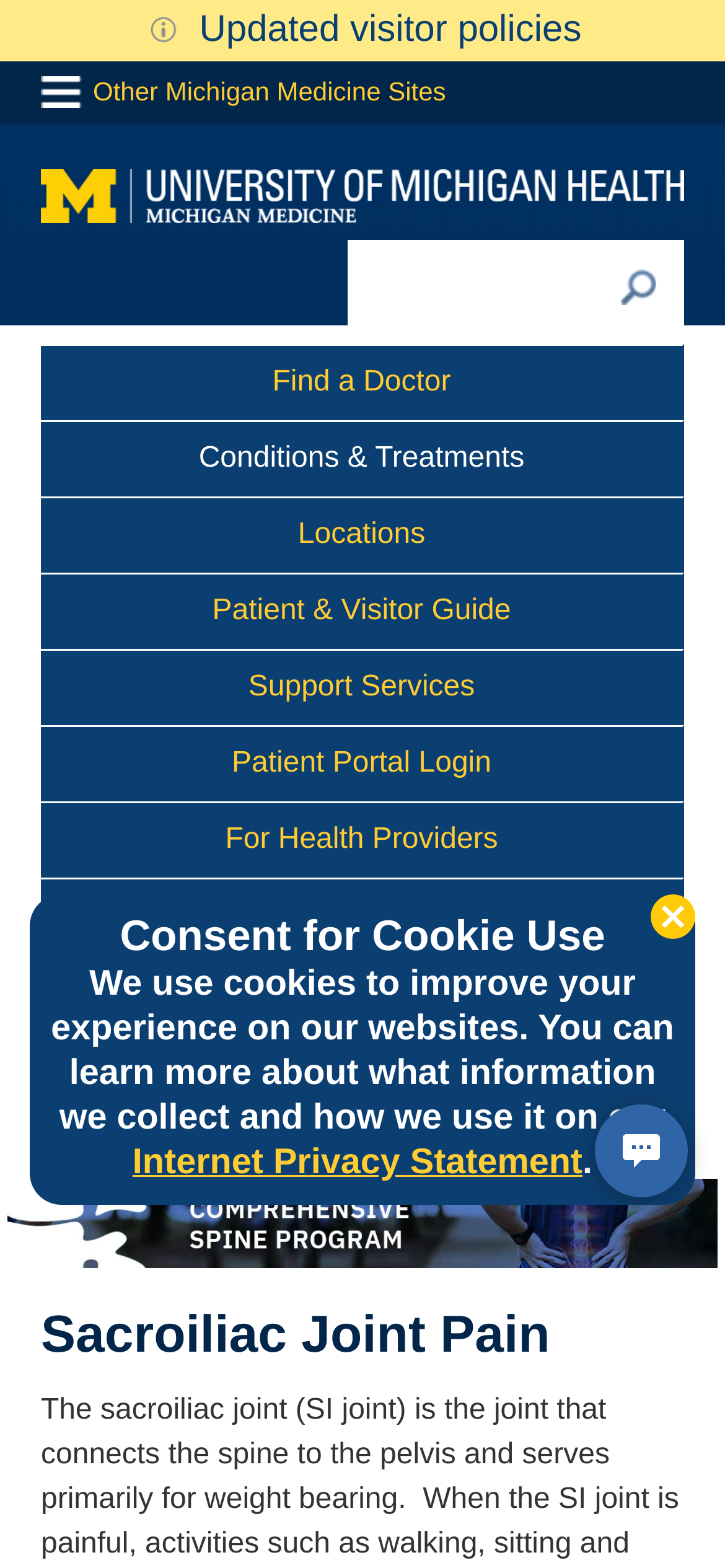Predict the bounding box of the UI element that fits this description: "Privacy Policy".

None